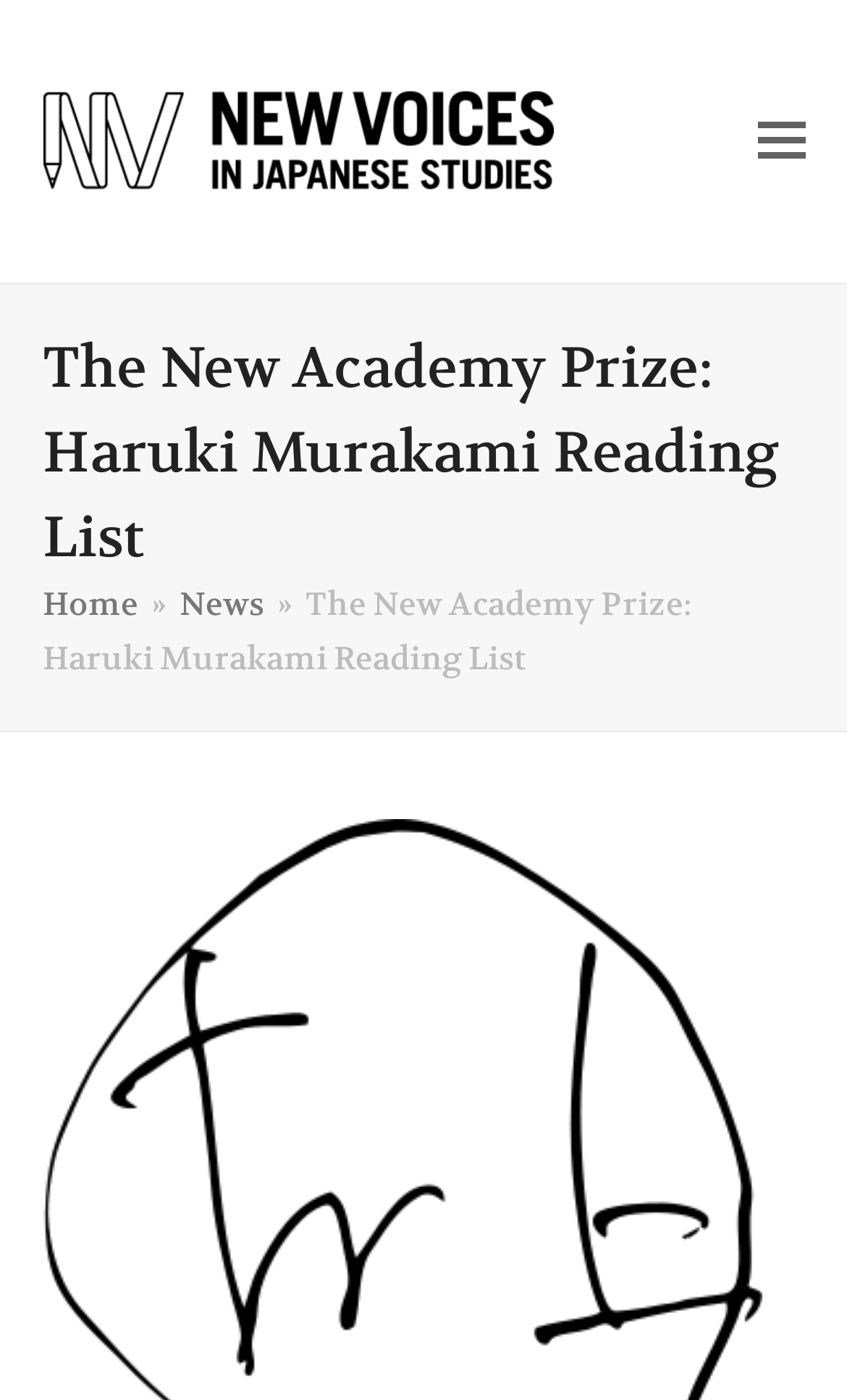Please give a succinct answer using a single word or phrase:
What is the name of the author associated with the reading list?

Haruki Murakami